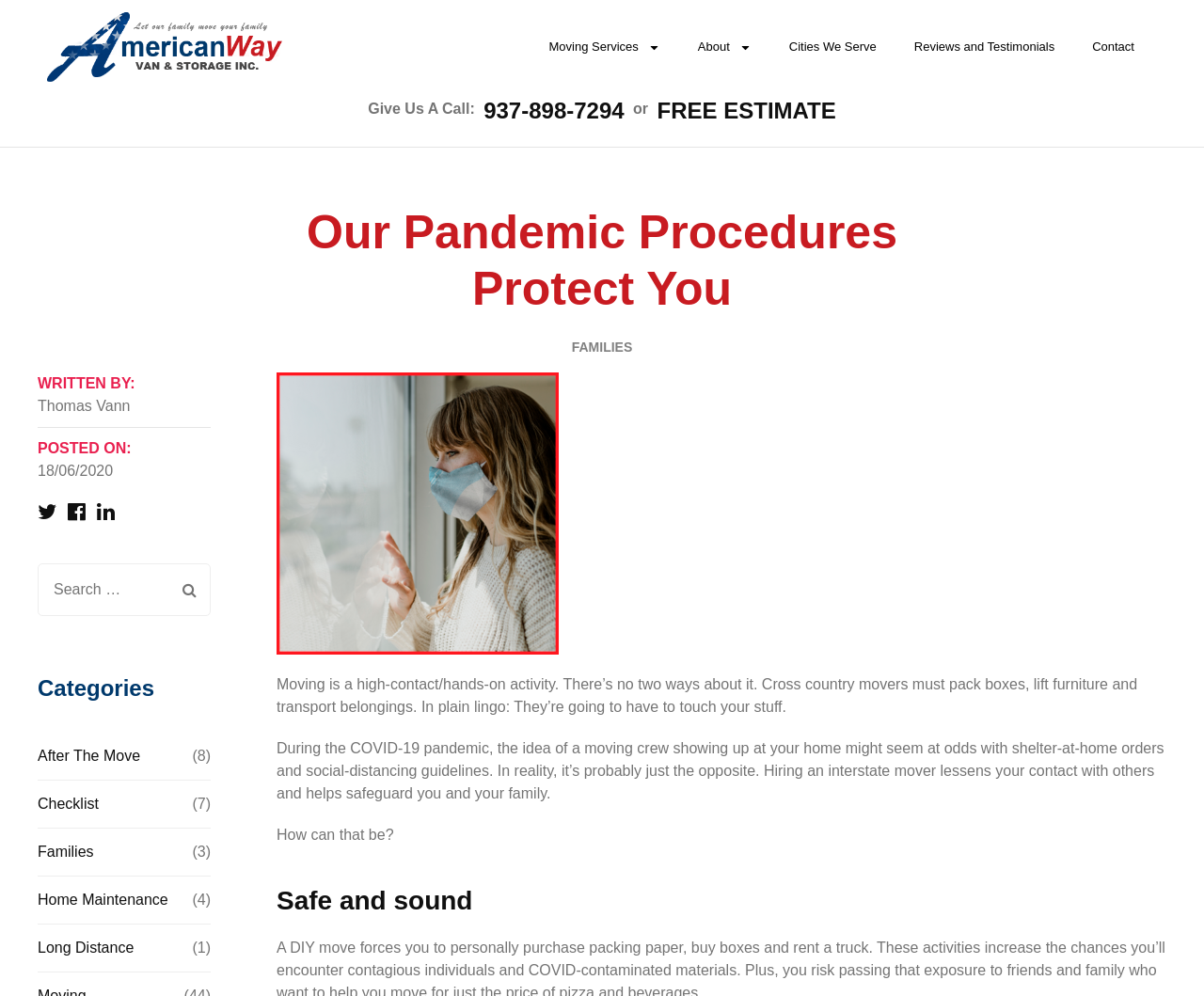What is the company's name?
Respond with a short answer, either a single word or a phrase, based on the image.

American Way Van & Storage